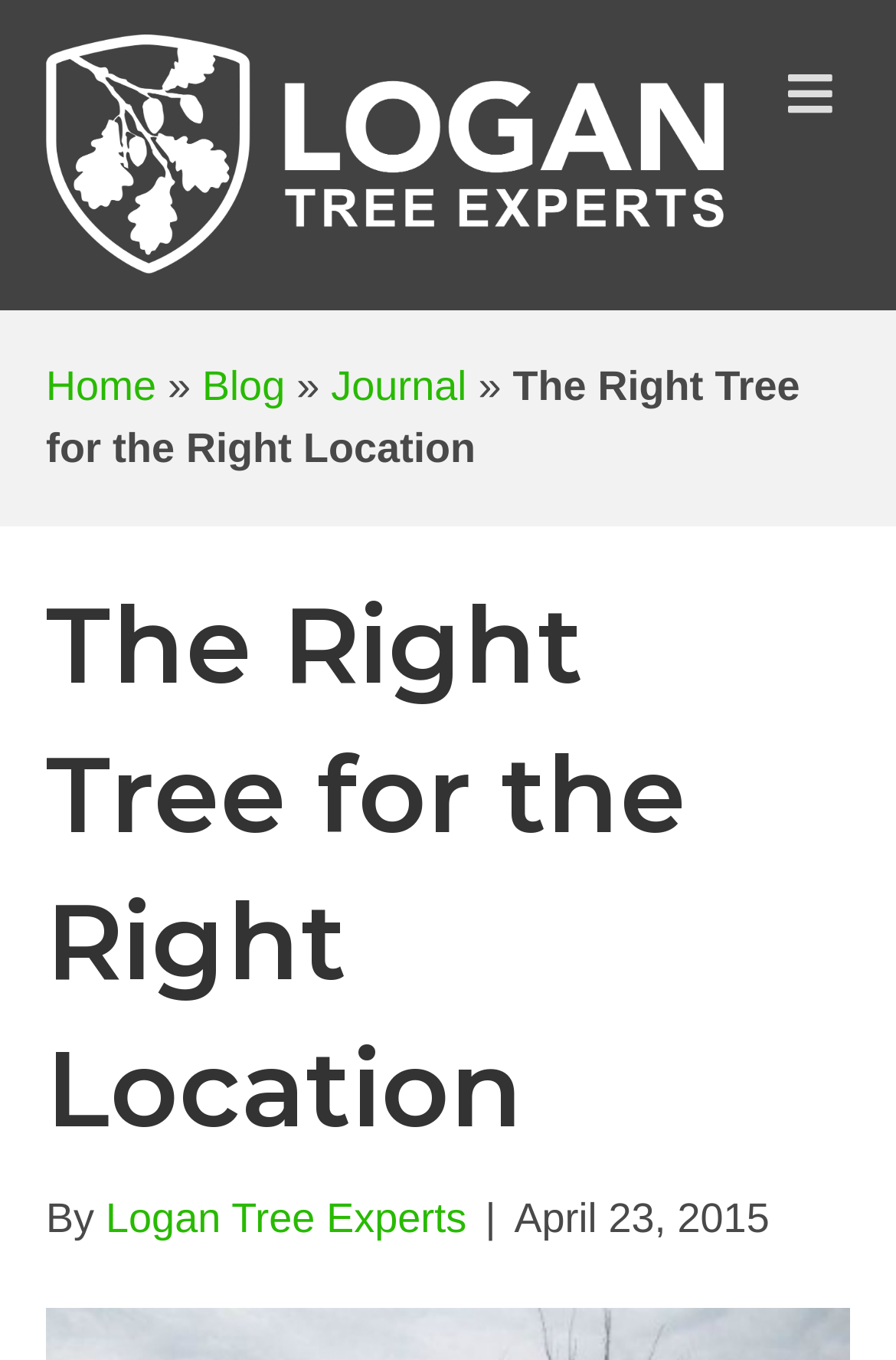Bounding box coordinates are to be given in the format (top-left x, top-left y, bottom-right x, bottom-right y). All values must be floating point numbers between 0 and 1. Provide the bounding box coordinate for the UI element described as: Journal

[0.369, 0.268, 0.521, 0.301]